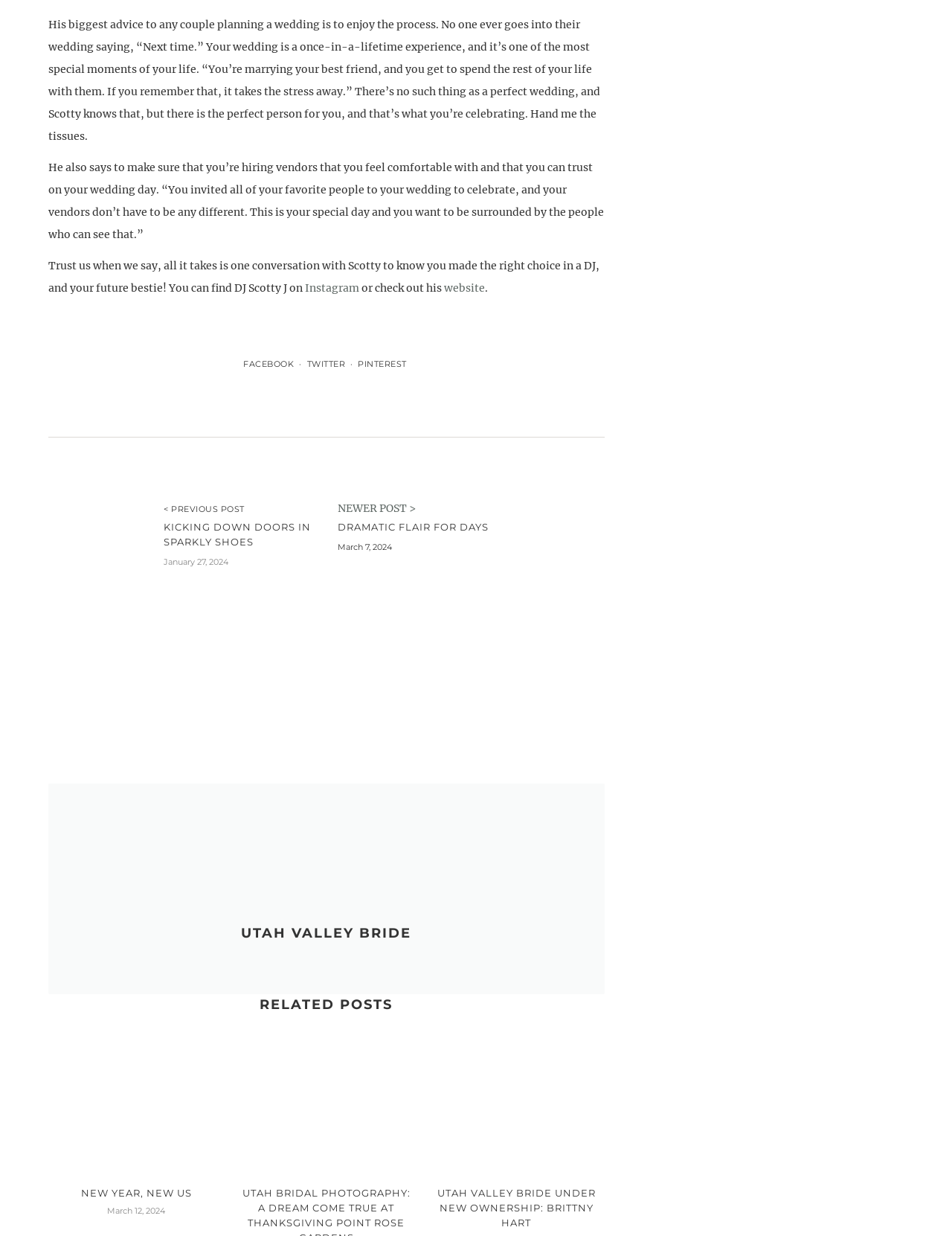Given the element description "NEWER POST >" in the screenshot, predict the bounding box coordinates of that UI element.

[0.354, 0.406, 0.436, 0.417]